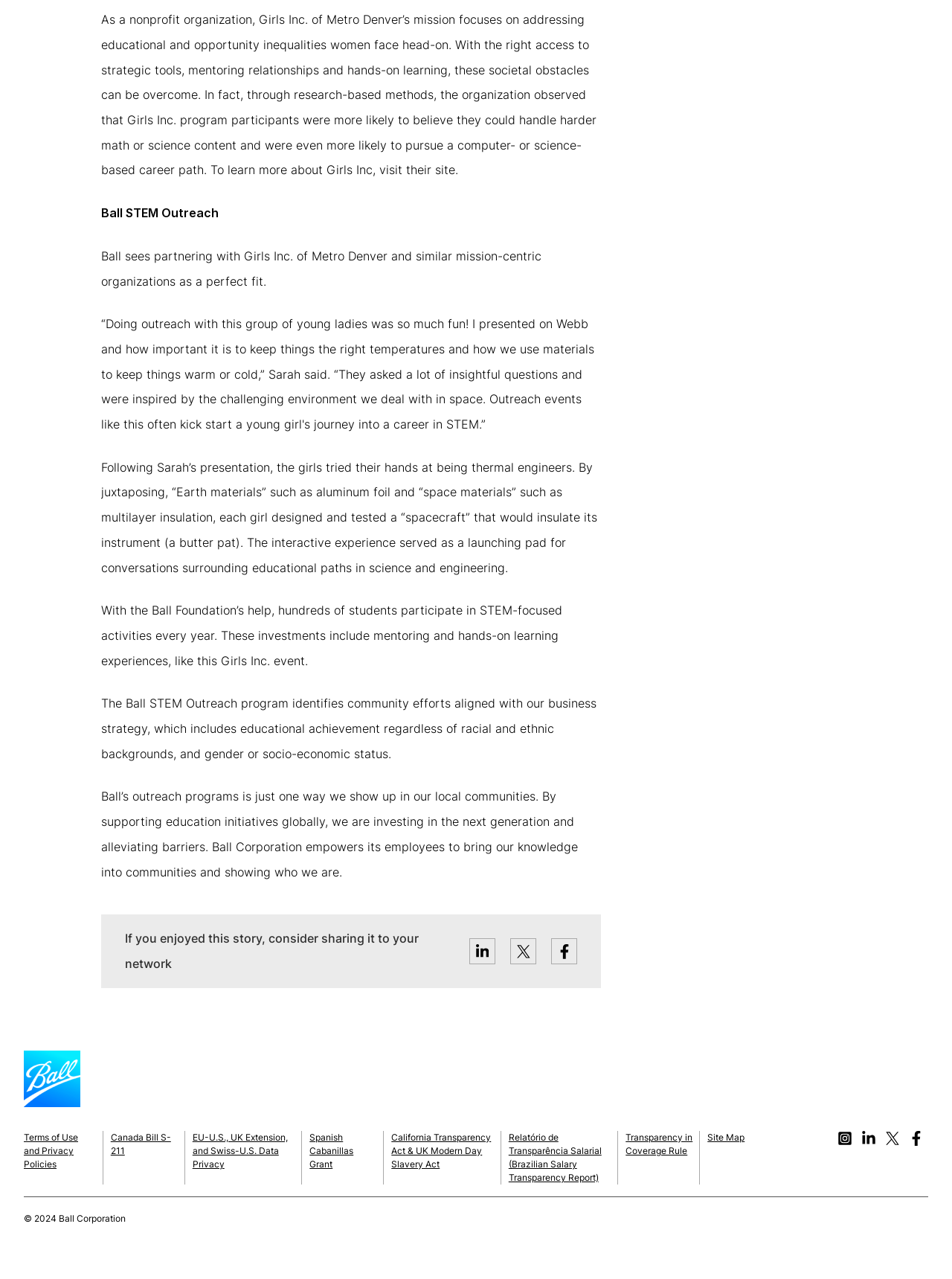Locate the bounding box coordinates of the element you need to click to accomplish the task described by this instruction: "Share to LinkedIn".

[0.493, 0.734, 0.52, 0.754]